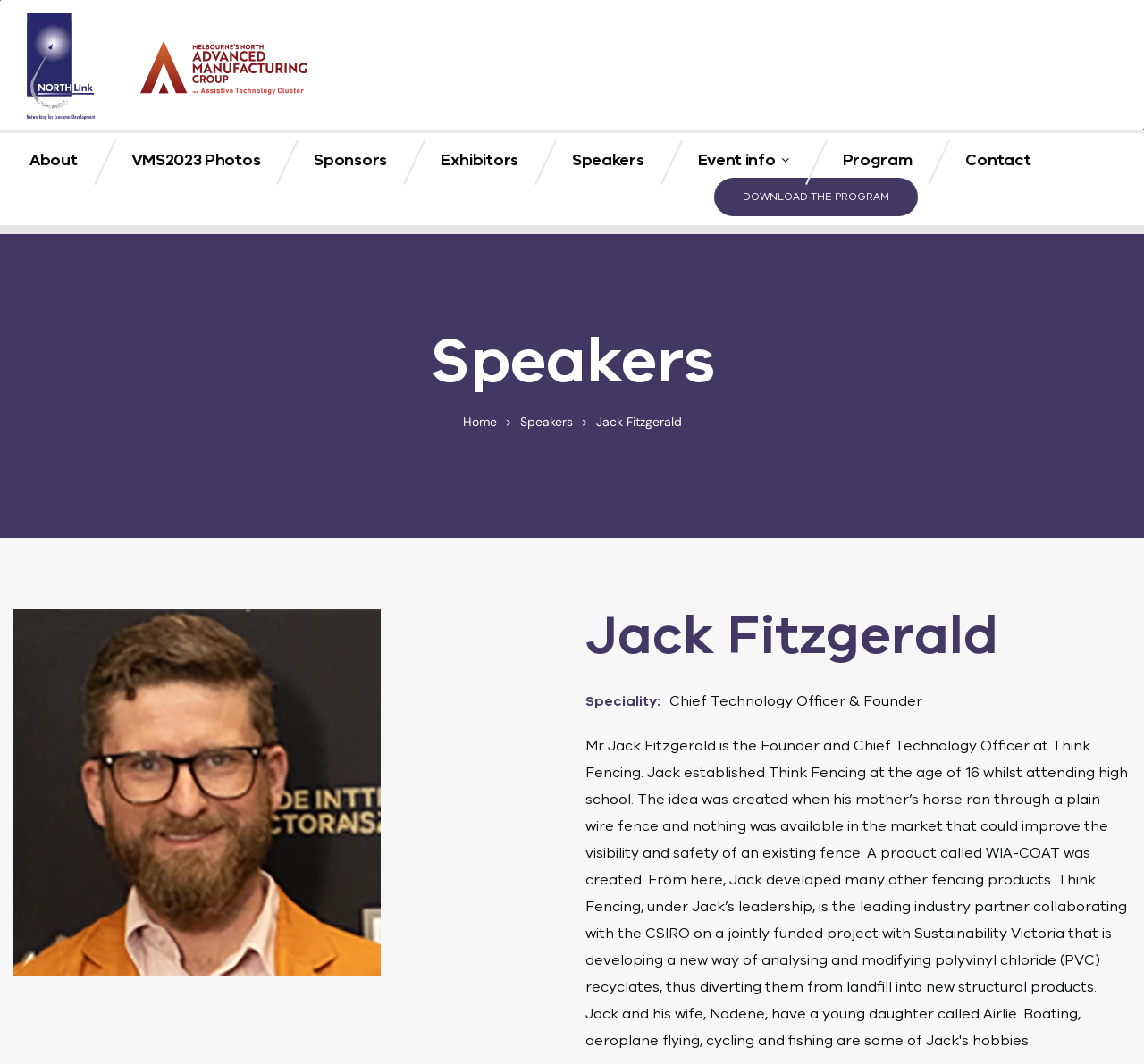Determine the bounding box coordinates of the clickable element to achieve the following action: 'click the About link'. Provide the coordinates as four float values between 0 and 1, formatted as [left, top, right, bottom].

[0.01, 0.134, 0.083, 0.167]